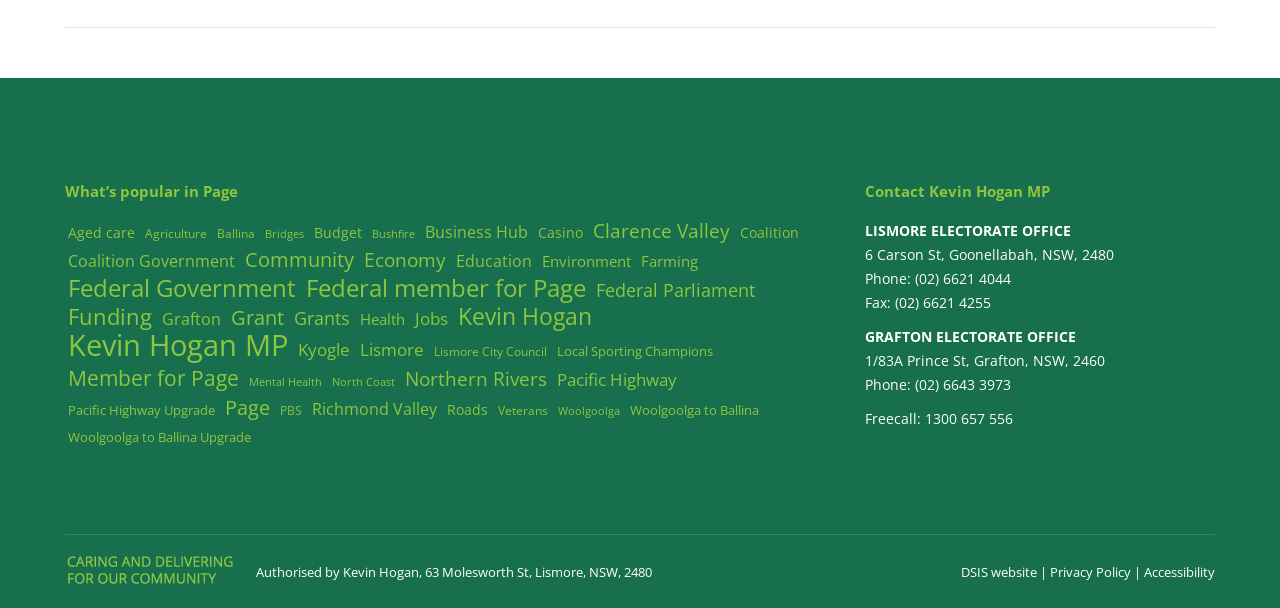Find the bounding box coordinates of the element I should click to carry out the following instruction: "Email Kevin".

[0.676, 0.725, 0.783, 0.788]